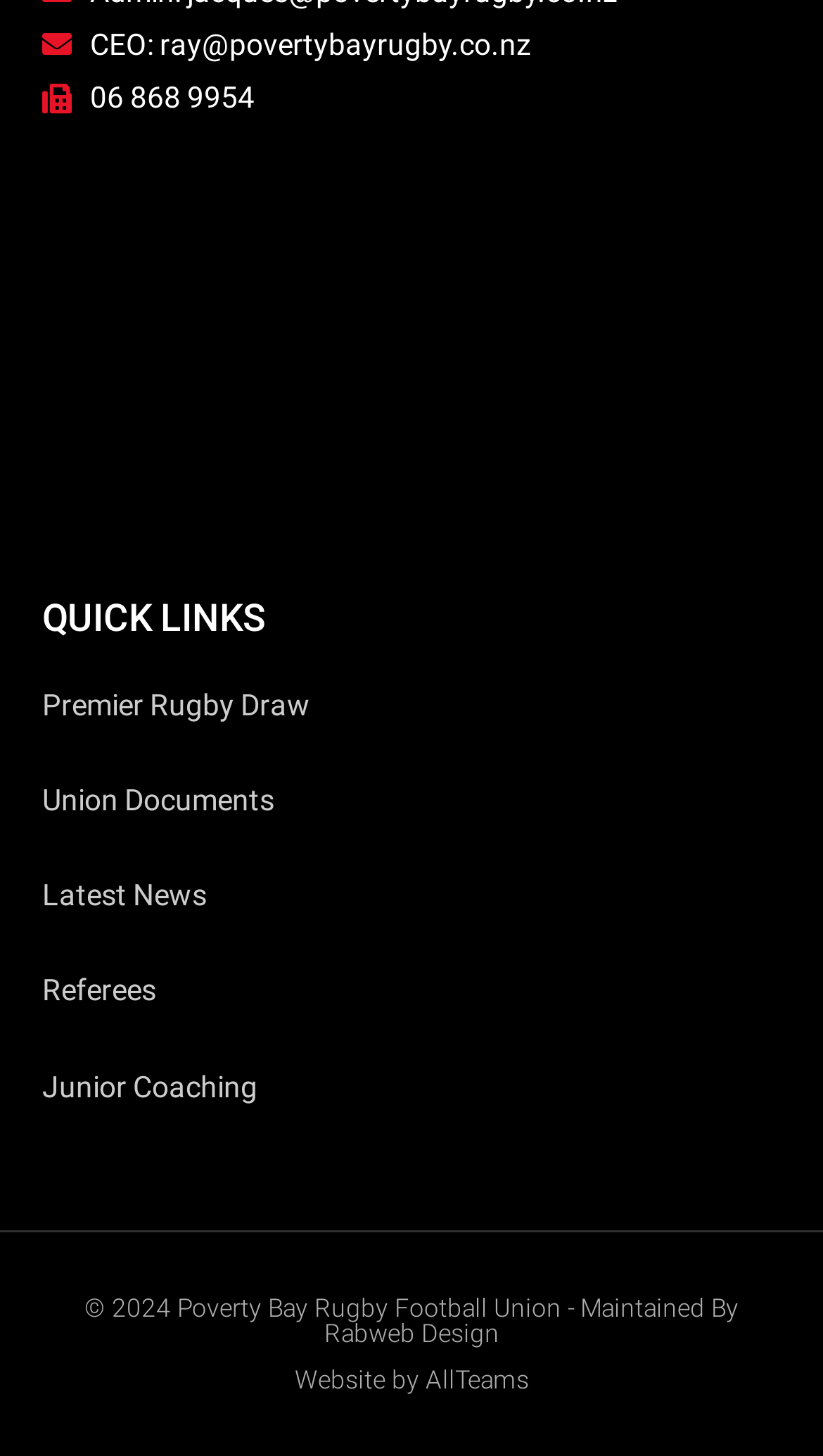What is the phone number of Poverty Bay Rugby Football Union?
From the screenshot, provide a brief answer in one word or phrase.

06 868 9954